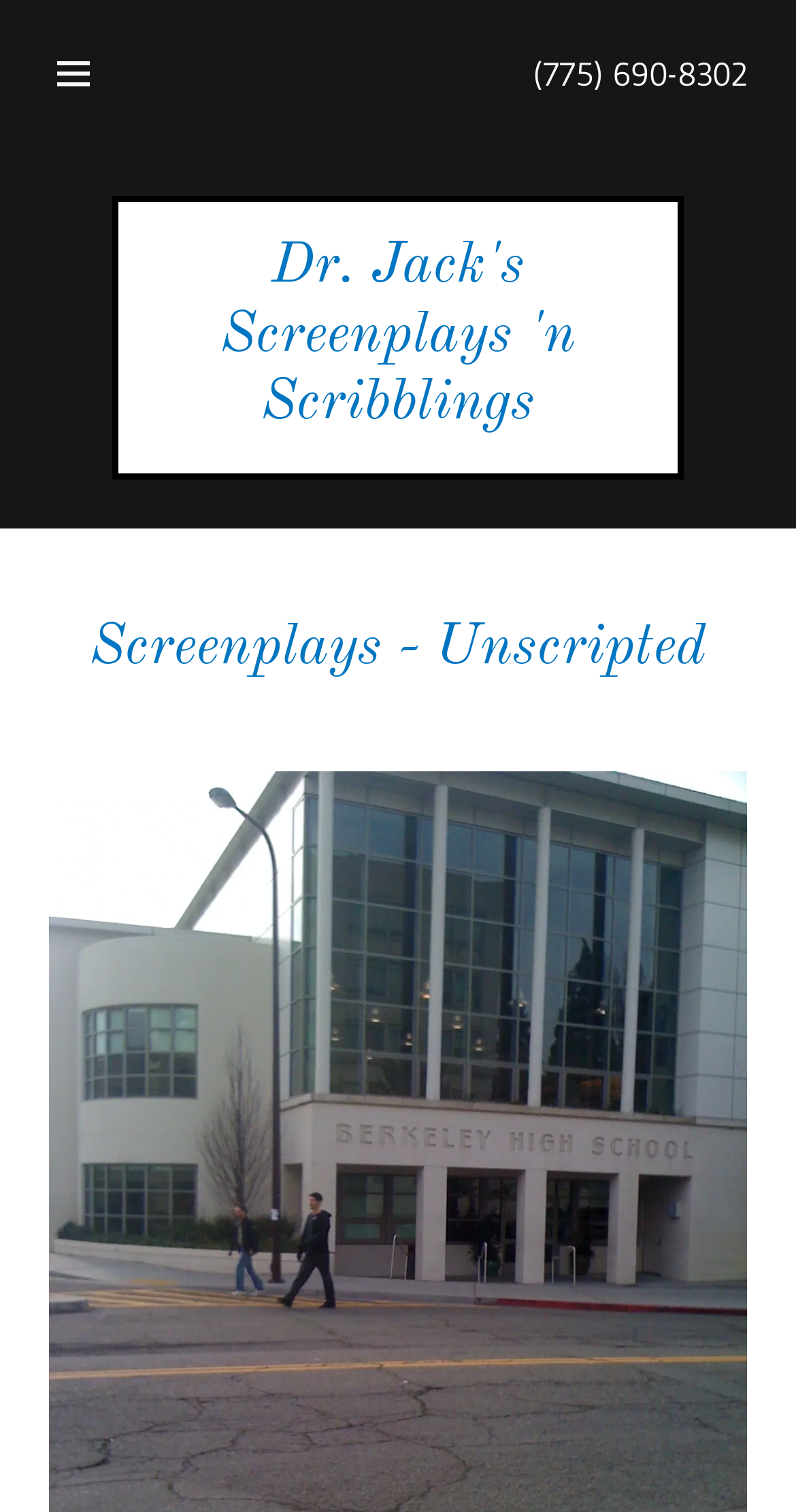What is the phone number on the top right?
Please provide a comprehensive and detailed answer to the question.

I found the phone number by looking at the link element with the text '(775) 690-8302' located at the top right of the webpage, with a bounding box coordinate of [0.669, 0.035, 0.938, 0.062].